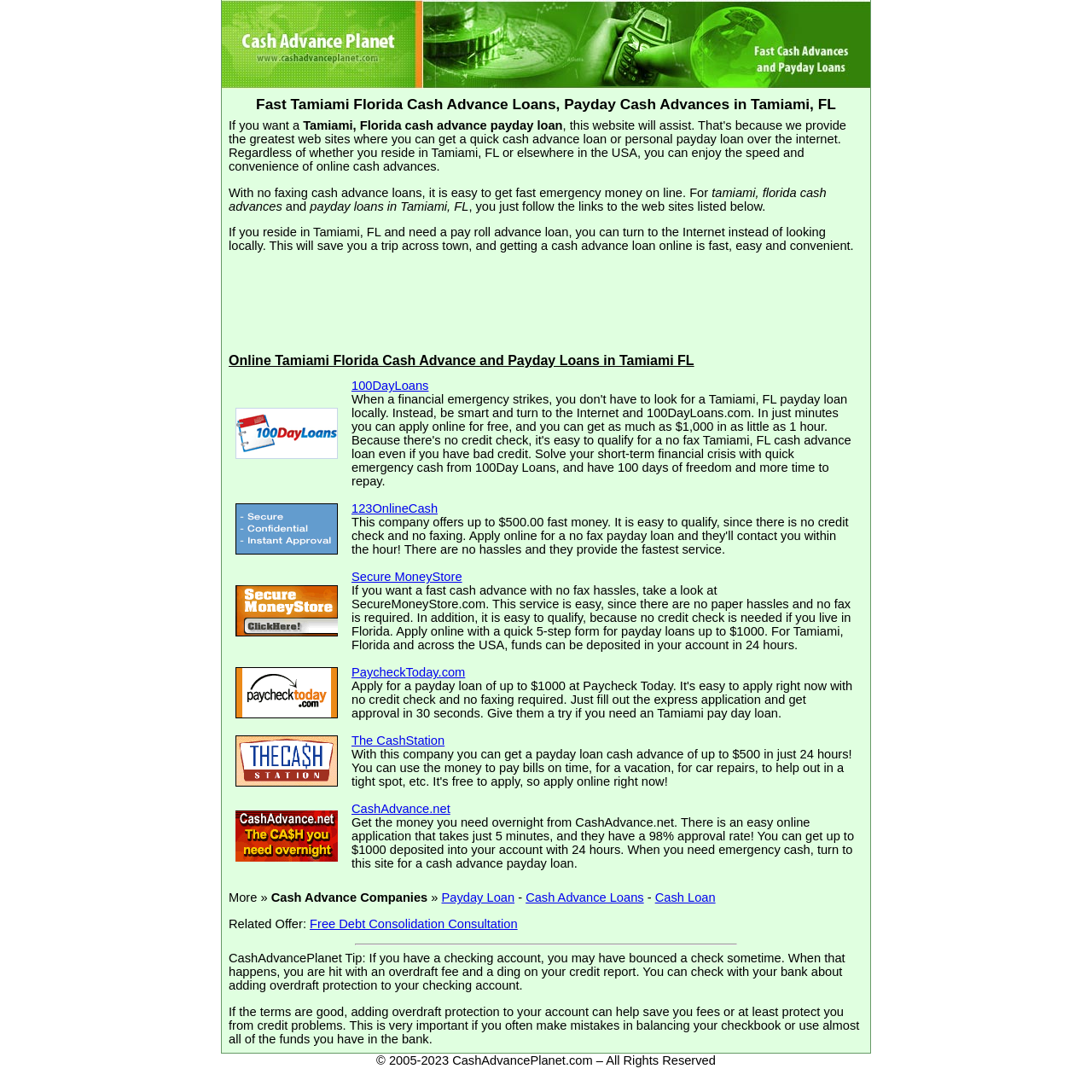Can you provide the bounding box coordinates for the element that should be clicked to implement the instruction: "View the Project Description"?

None